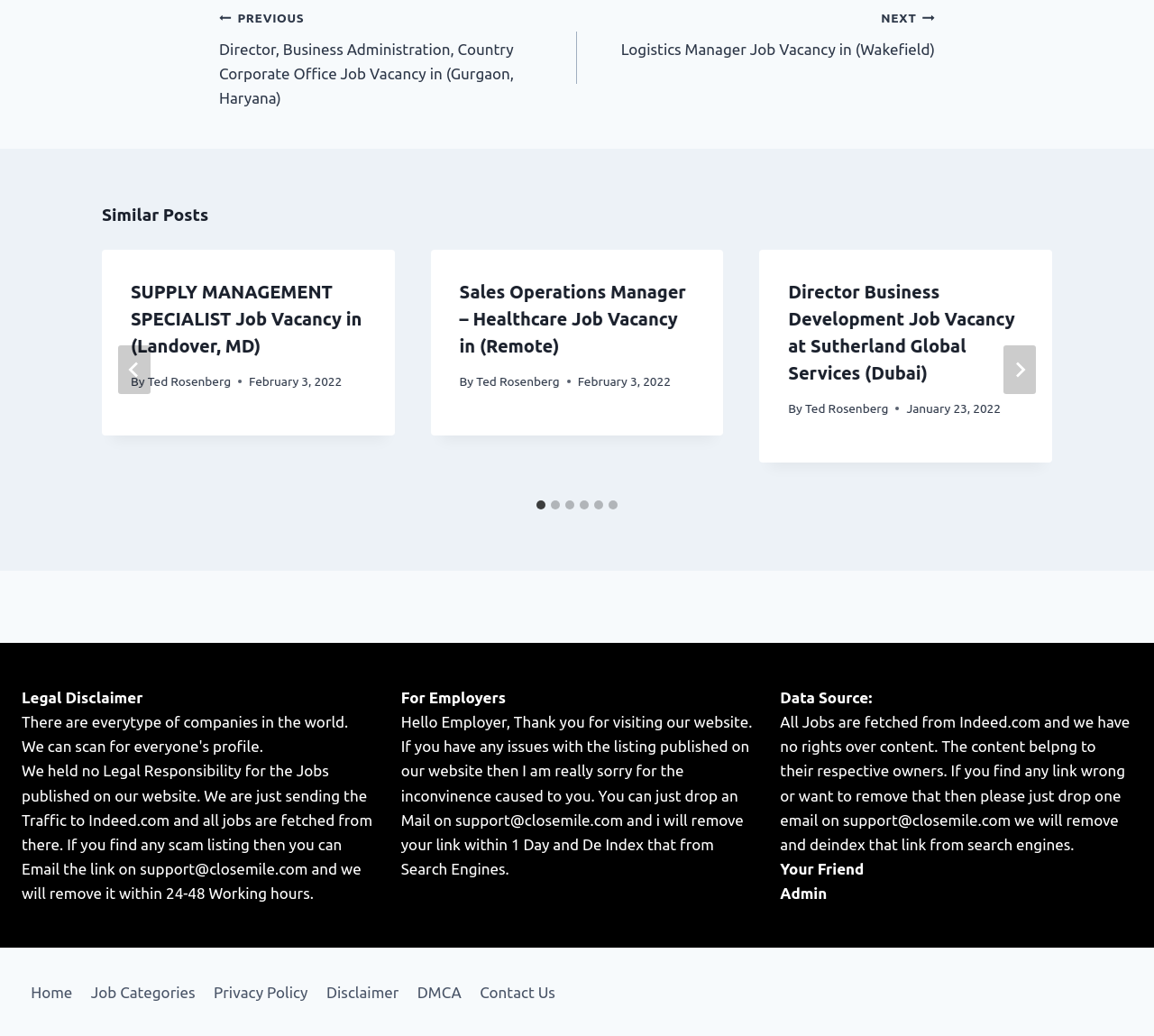What is the purpose of the 'For Employers' section?
Provide a concise answer using a single word or phrase based on the image.

Remove job listings